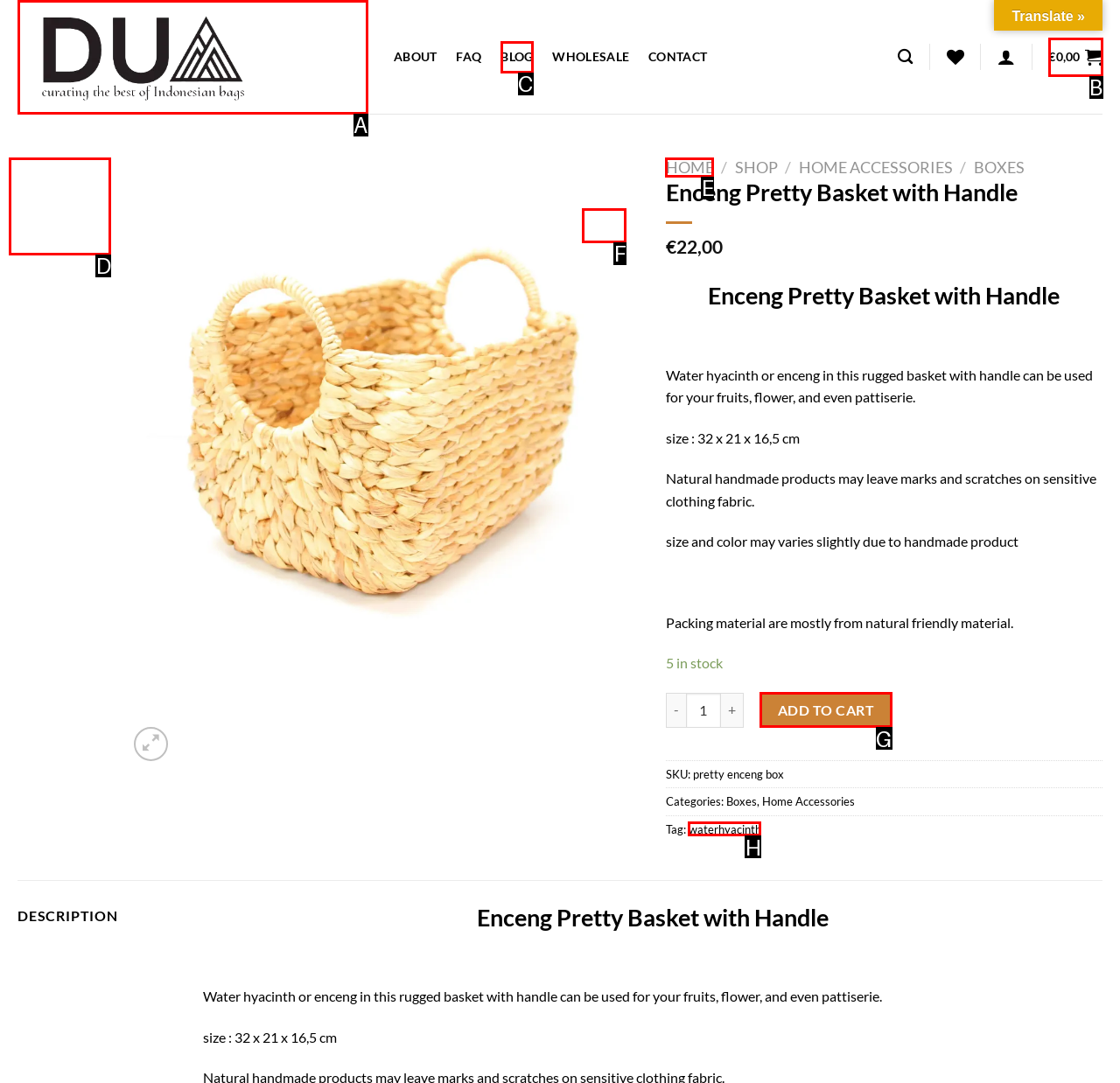Tell me the letter of the UI element I should click to accomplish the task: Add to Wishlist based on the choices provided in the screenshot.

F